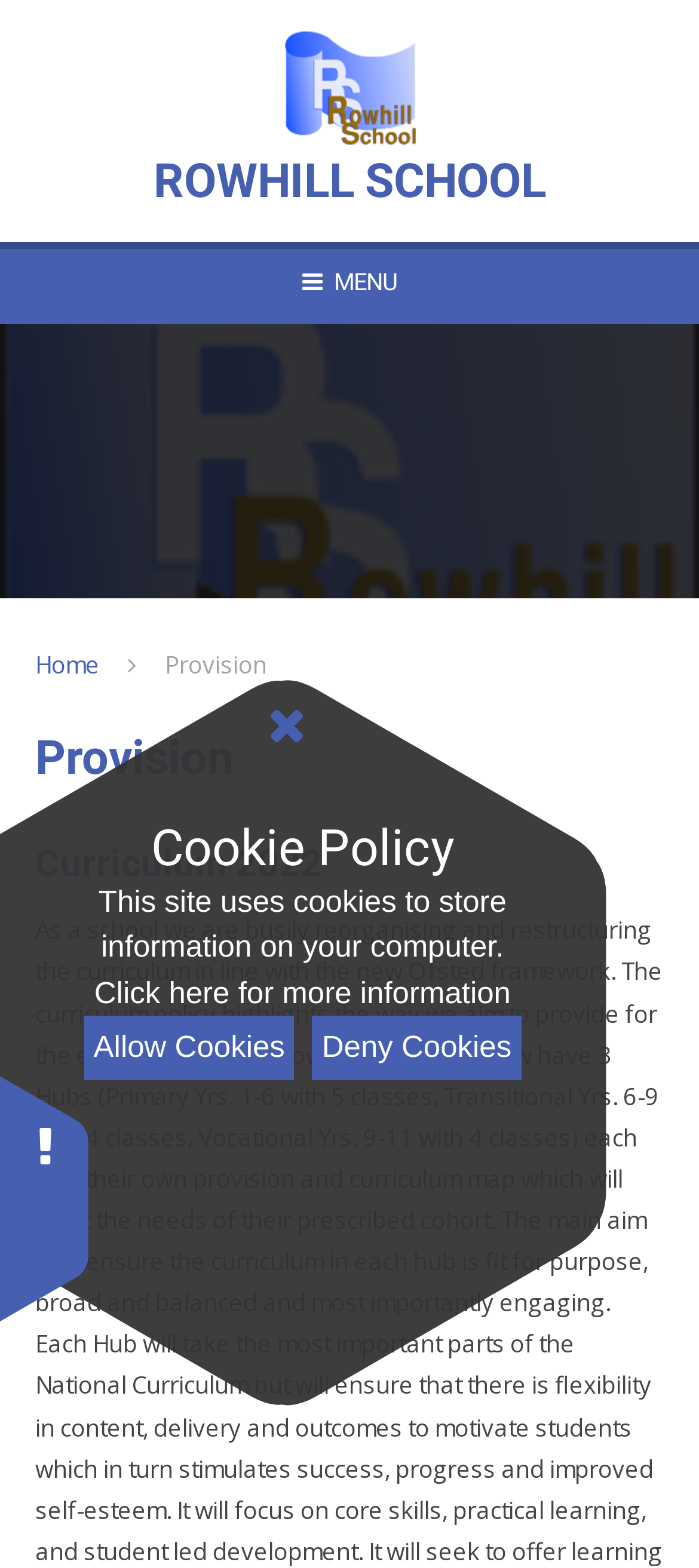Locate the bounding box coordinates of the clickable part needed for the task: "Click the Provision link".

[0.236, 0.414, 0.382, 0.434]